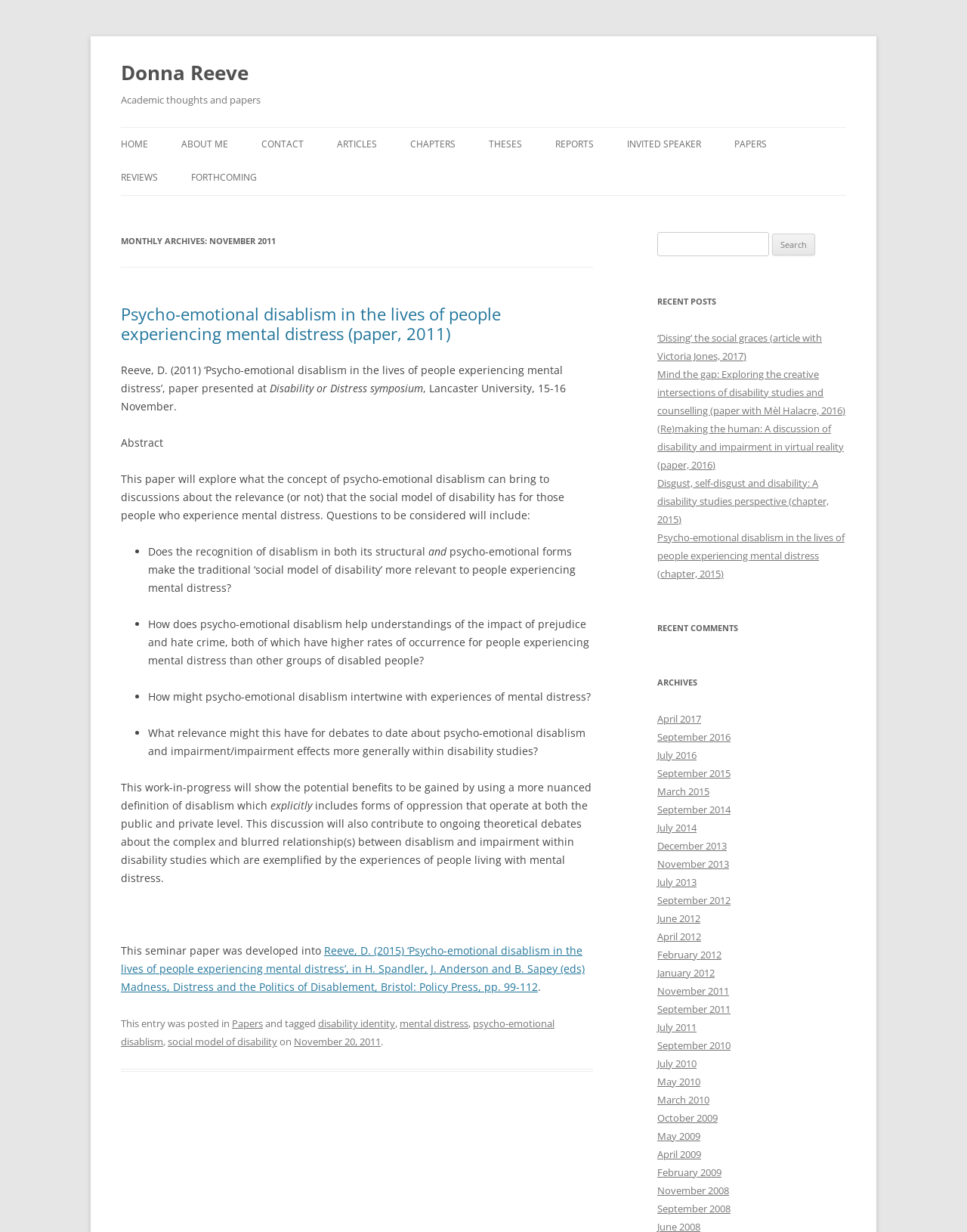Determine the bounding box of the UI component based on this description: "November 20, 2011". The bounding box coordinates should be four float values between 0 and 1, i.e., [left, top, right, bottom].

[0.304, 0.84, 0.394, 0.851]